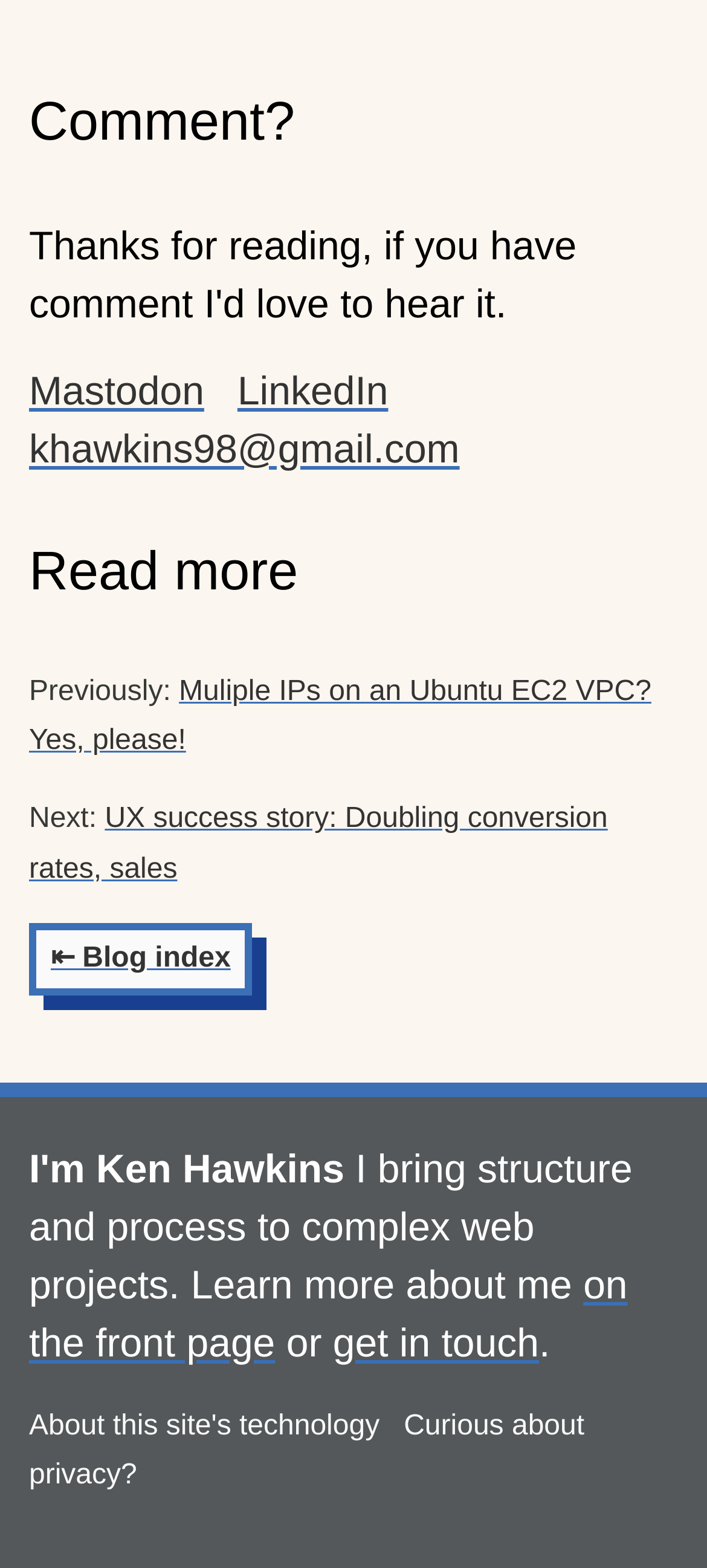What is the title of the previous blog post?
Answer the question with a single word or phrase derived from the image.

Multiple IPs on an Ubuntu EC2 VPC?